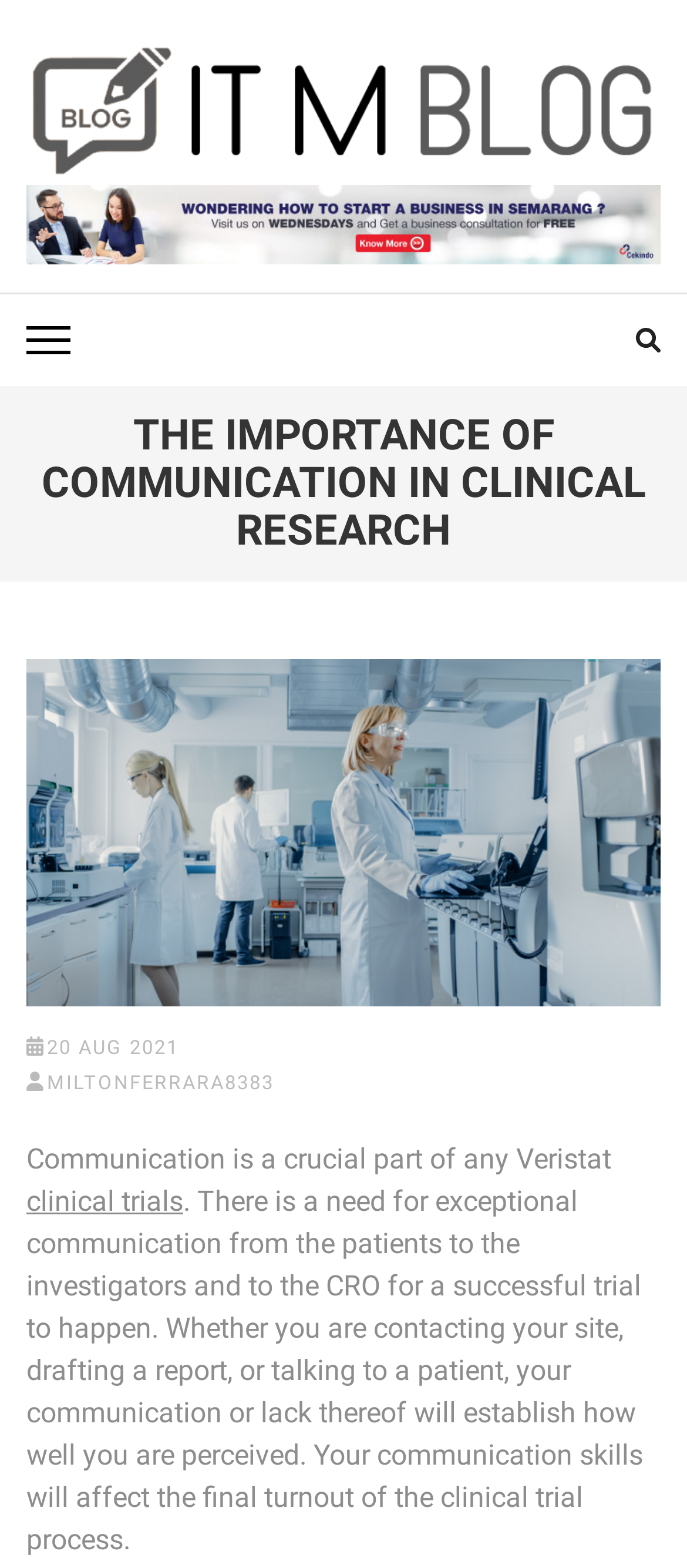Predict the bounding box of the UI element that fits this description: "miltonferrara8383".

[0.068, 0.683, 0.399, 0.698]